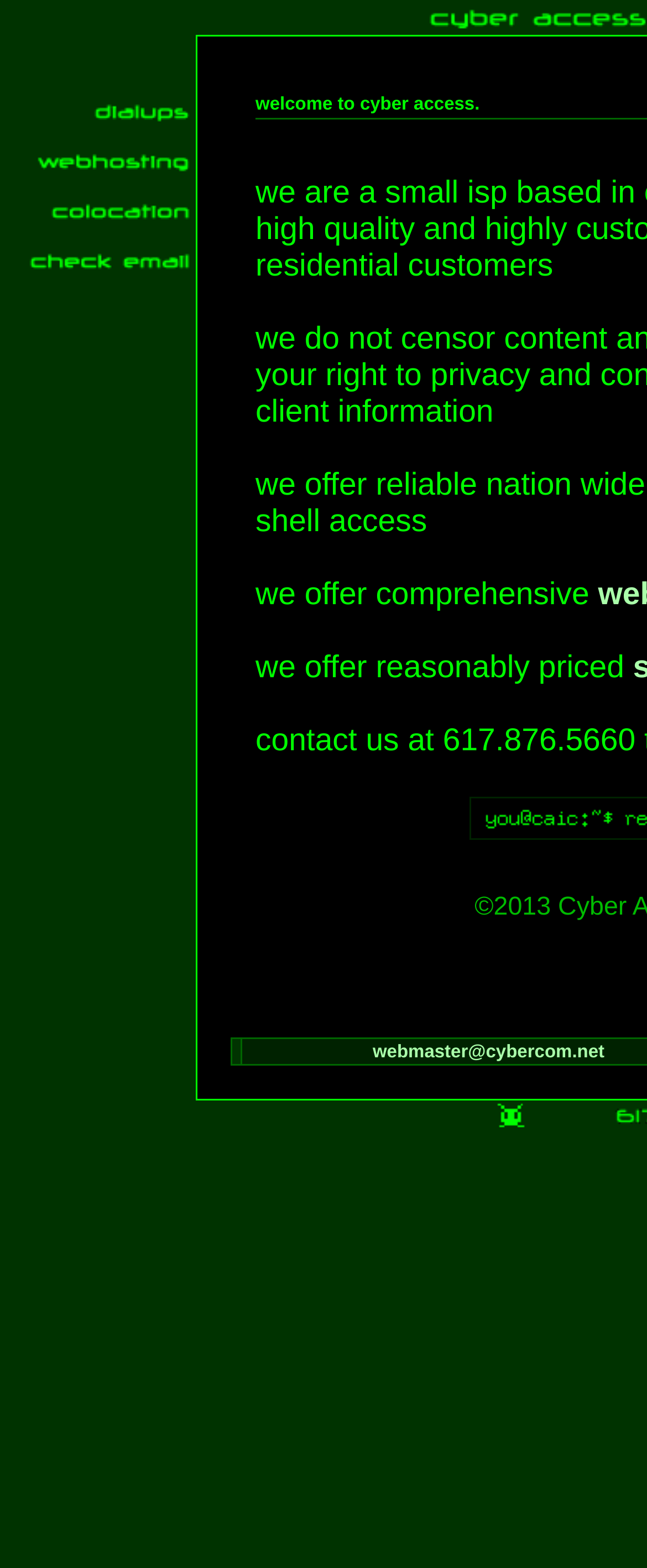What is the benefit of contacting the company?
Analyze the image and deliver a detailed answer to the question.

According to the webpage, one of the benefits of contacting the company is that there are no hold times. This implies that customers can expect to speak with a representative quickly and efficiently, without having to wait on hold.